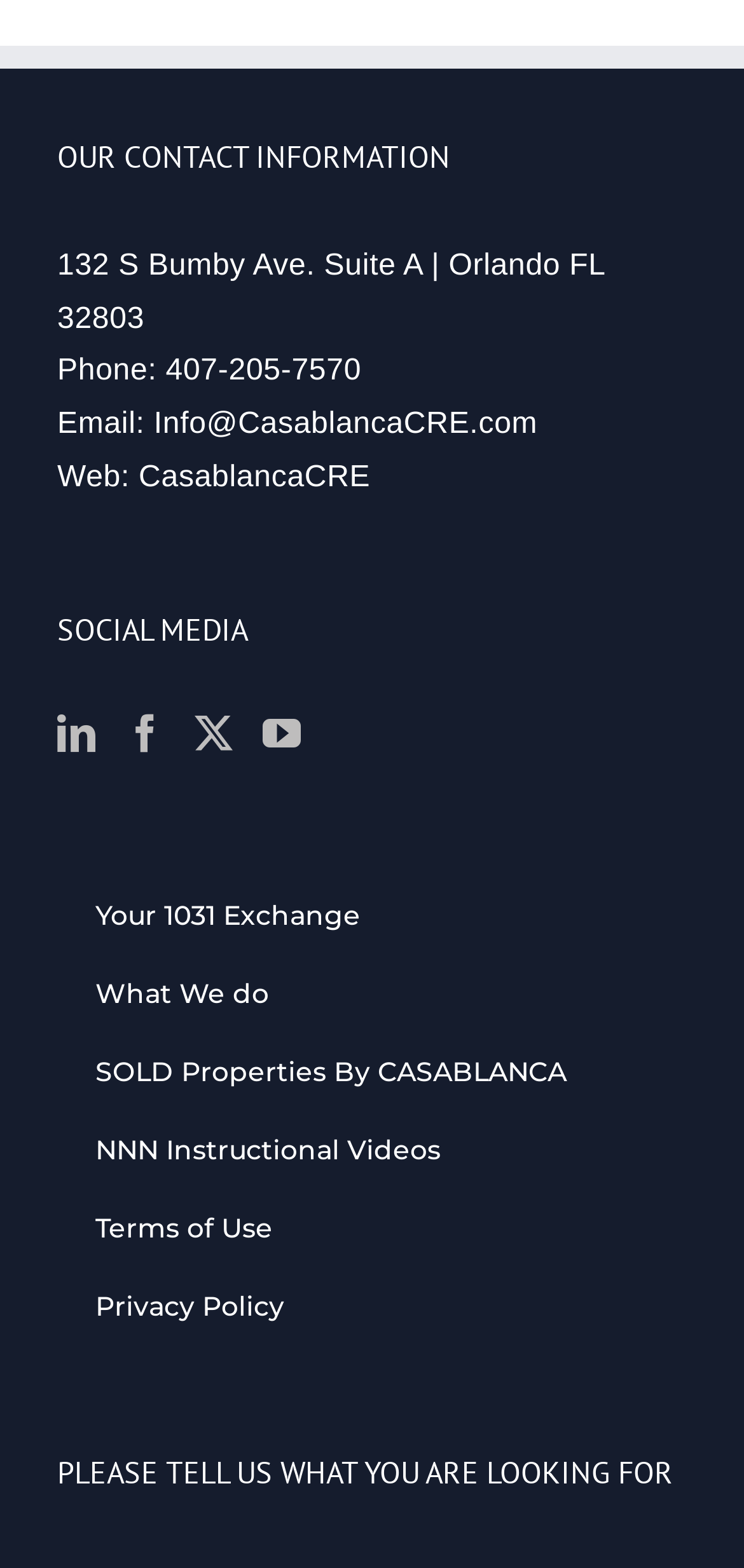Please provide the bounding box coordinates for the element that needs to be clicked to perform the following instruction: "Read Privacy Policy". The coordinates should be given as four float numbers between 0 and 1, i.e., [left, top, right, bottom].

[0.077, 0.809, 0.921, 0.859]